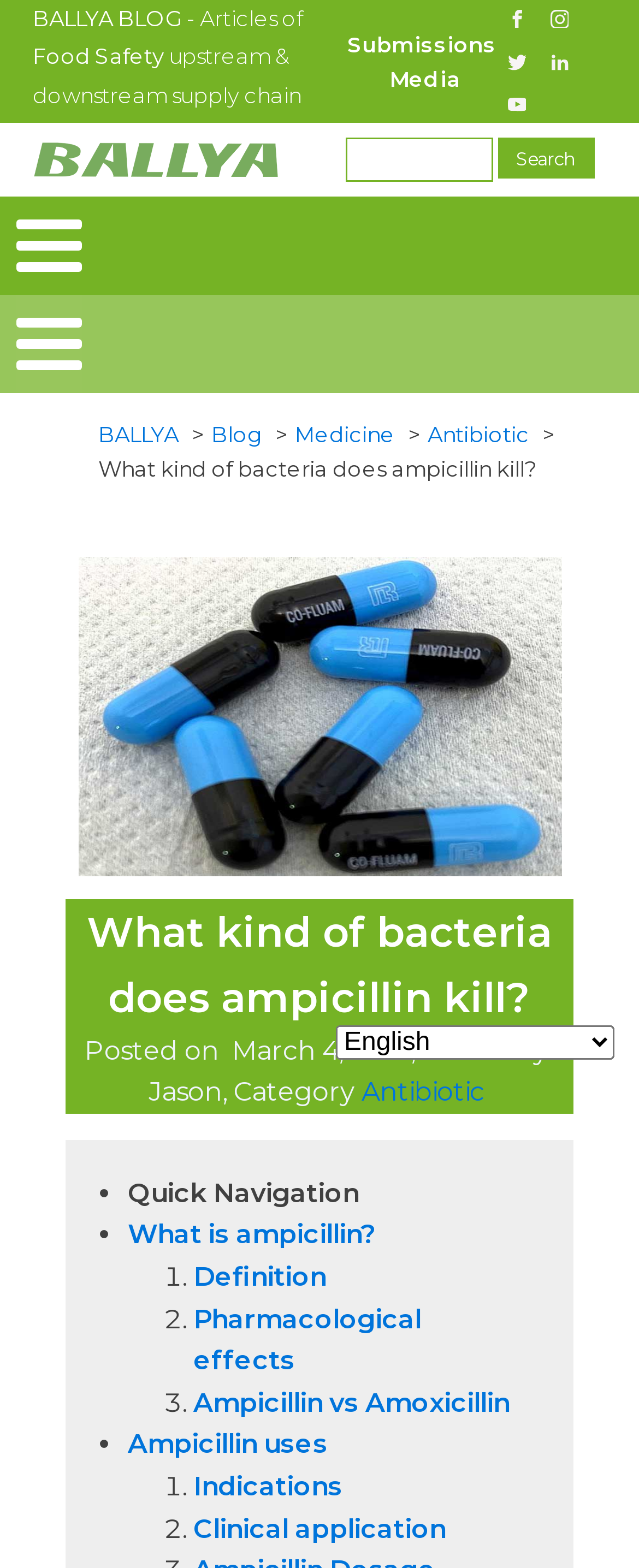Provide the bounding box coordinates of the HTML element described by the text: "Clinical application". The coordinates should be in the format [left, top, right, bottom] with values between 0 and 1.

[0.303, 0.965, 0.697, 0.985]